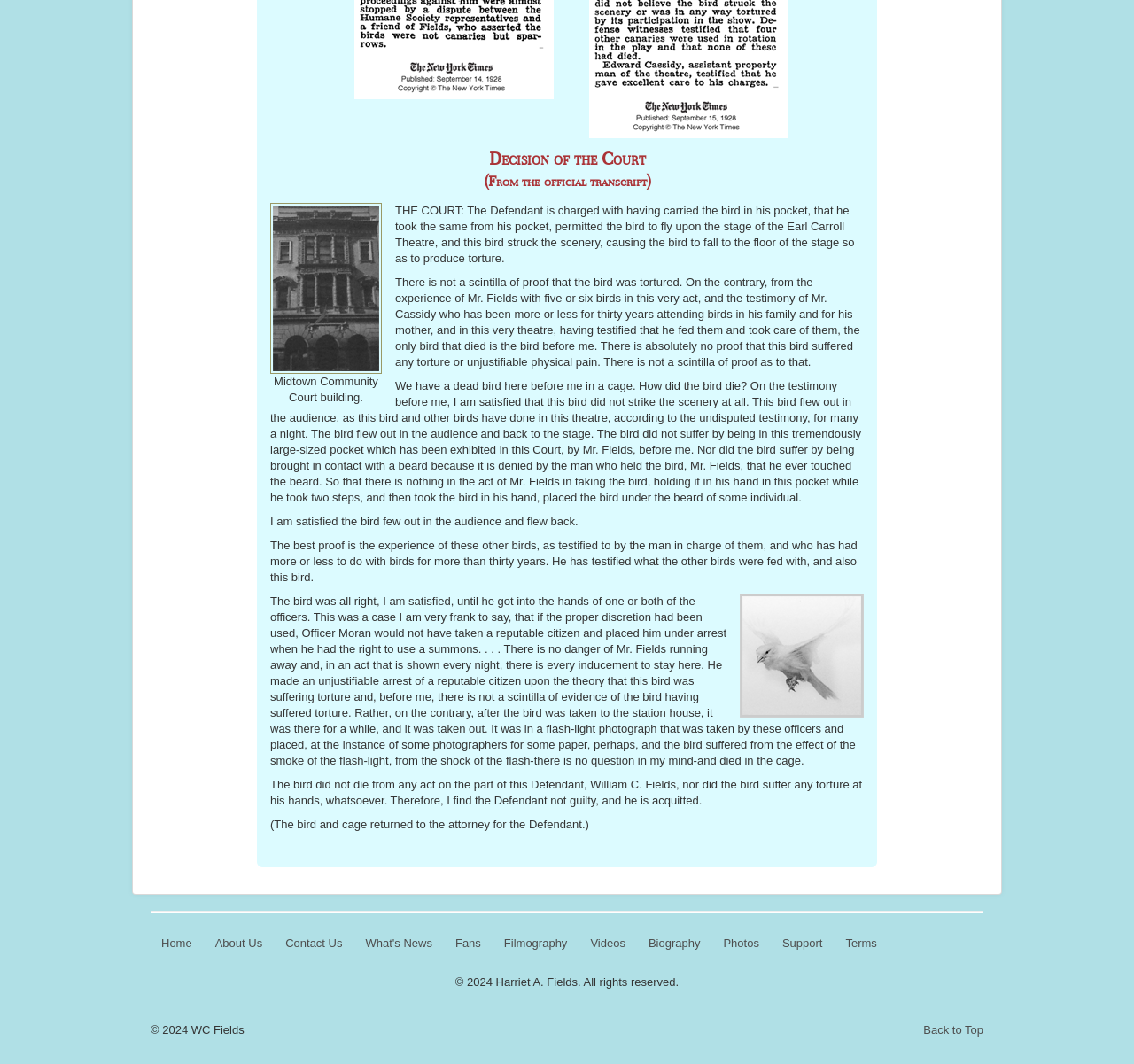Locate the bounding box coordinates of the clickable region necessary to complete the following instruction: "Click on the 'Home' link". Provide the coordinates in the format of four float numbers between 0 and 1, i.e., [left, top, right, bottom].

[0.133, 0.875, 0.179, 0.9]